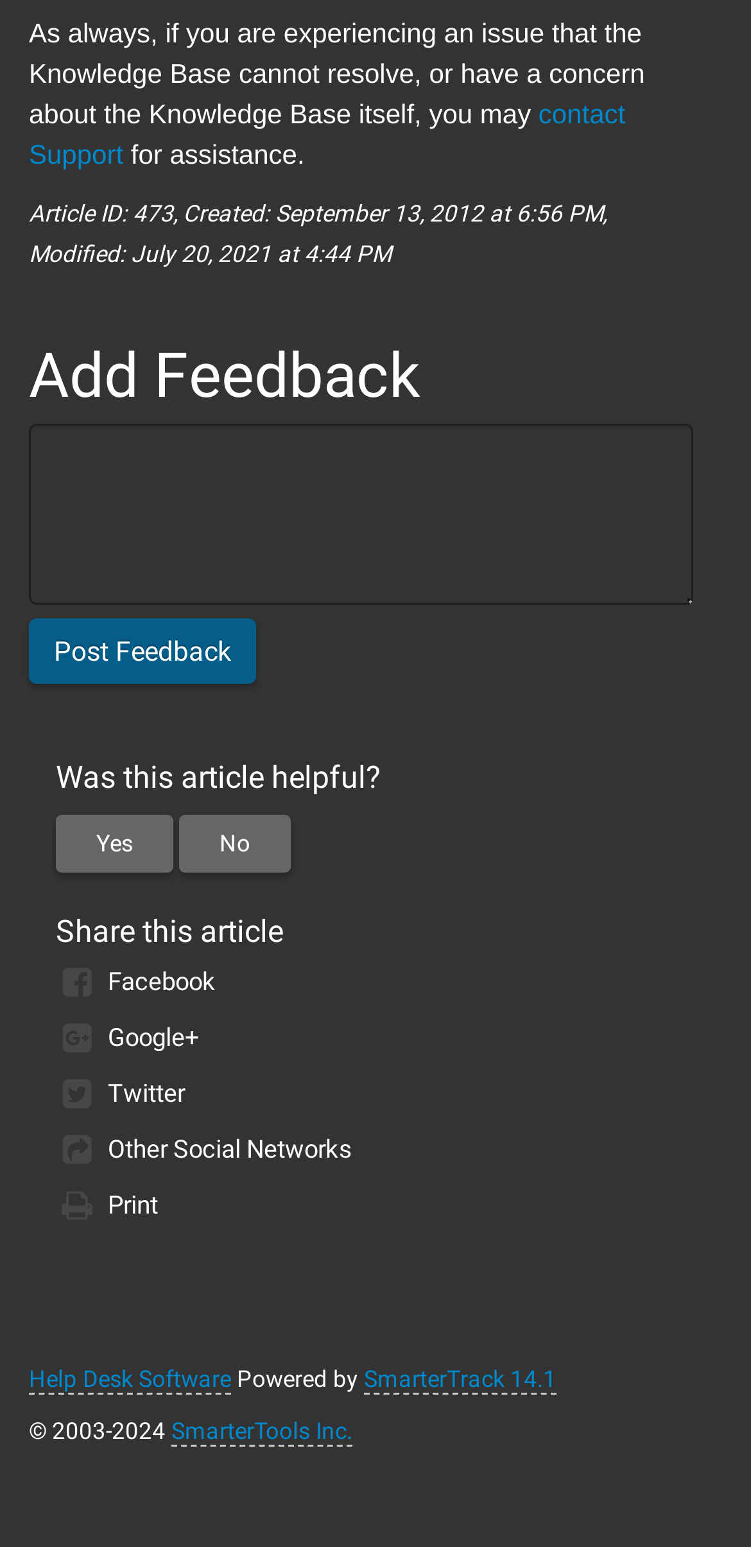Please locate the bounding box coordinates of the element that needs to be clicked to achieve the following instruction: "click Yes". The coordinates should be four float numbers between 0 and 1, i.e., [left, top, right, bottom].

[0.074, 0.52, 0.231, 0.556]